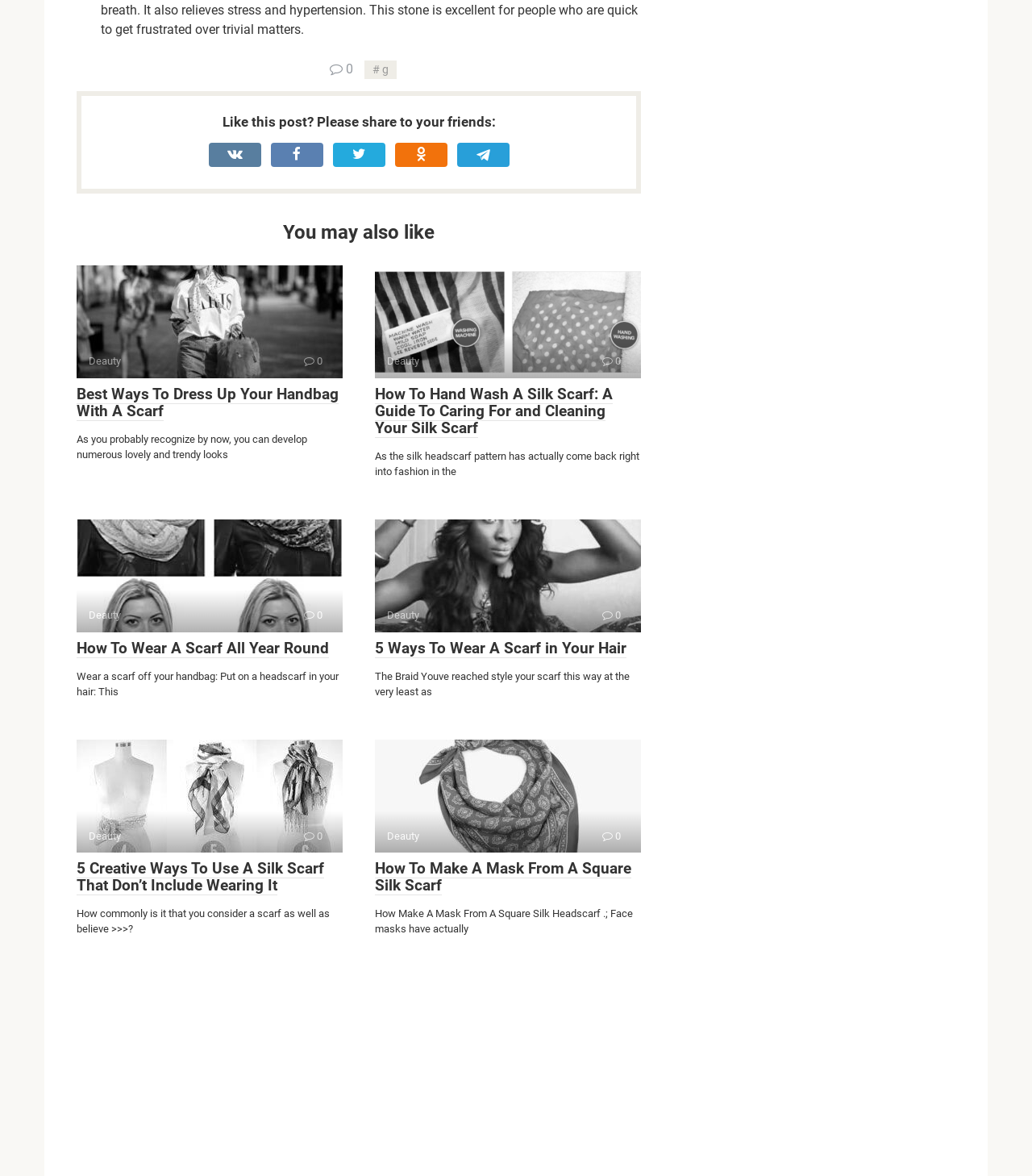Extract the bounding box coordinates for the HTML element that matches this description: "g". The coordinates should be four float numbers between 0 and 1, i.e., [left, top, right, bottom].

[0.353, 0.051, 0.384, 0.067]